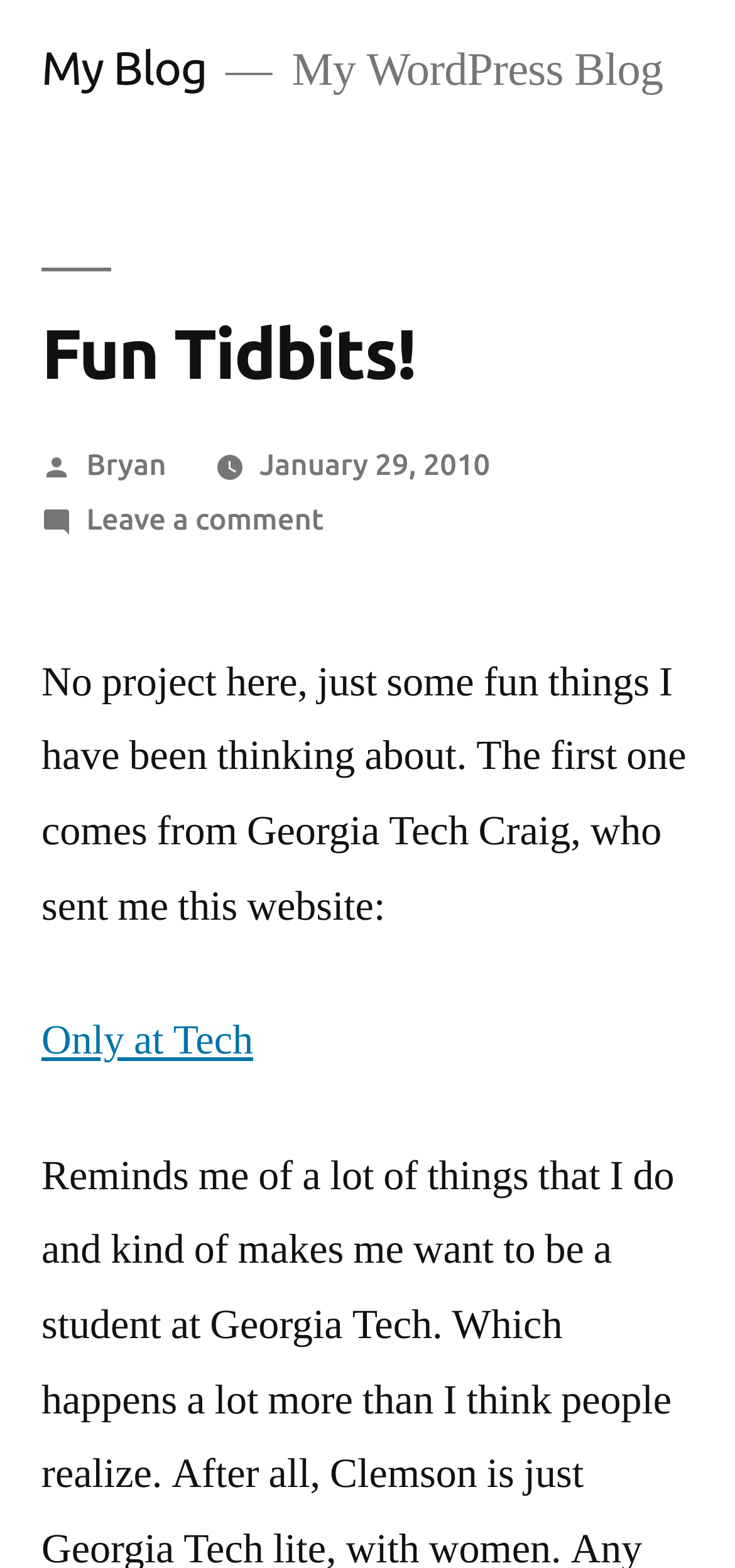What is the topic of the blog post?
Using the visual information, respond with a single word or phrase.

Fun things